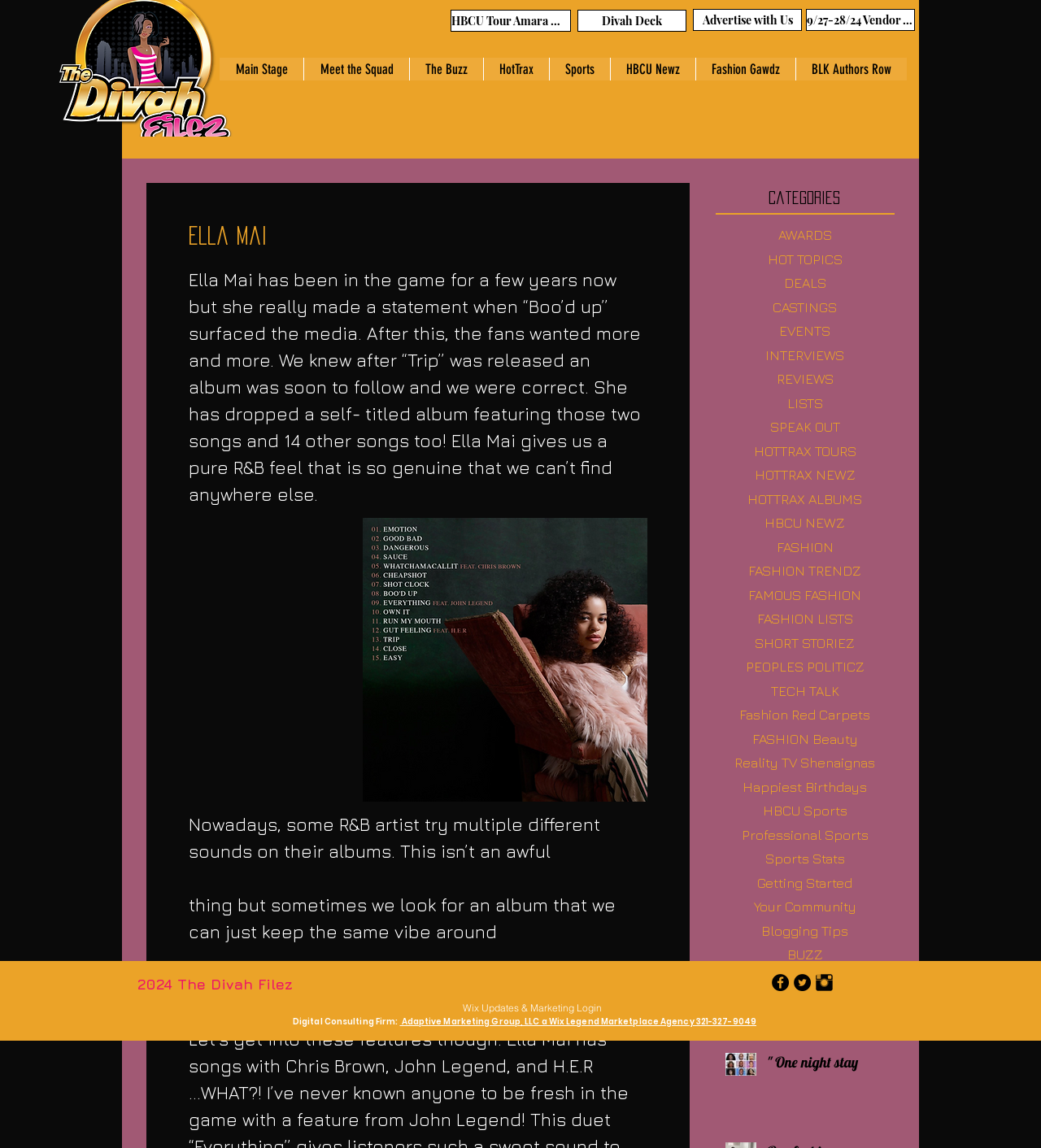What is the name of the digital consulting firm mentioned on this webpage?
Using the information from the image, provide a comprehensive answer to the question.

The webpage has a link 'Wix Updates & Marketing Login' and a heading 'Digital Consulting Firm: Adaptive Marketing Group, LLC a Wix Legend Marketplace Agency 321-327-9049' which indicates that the digital consulting firm mentioned on this webpage is Adaptive Marketing Group, LLC.